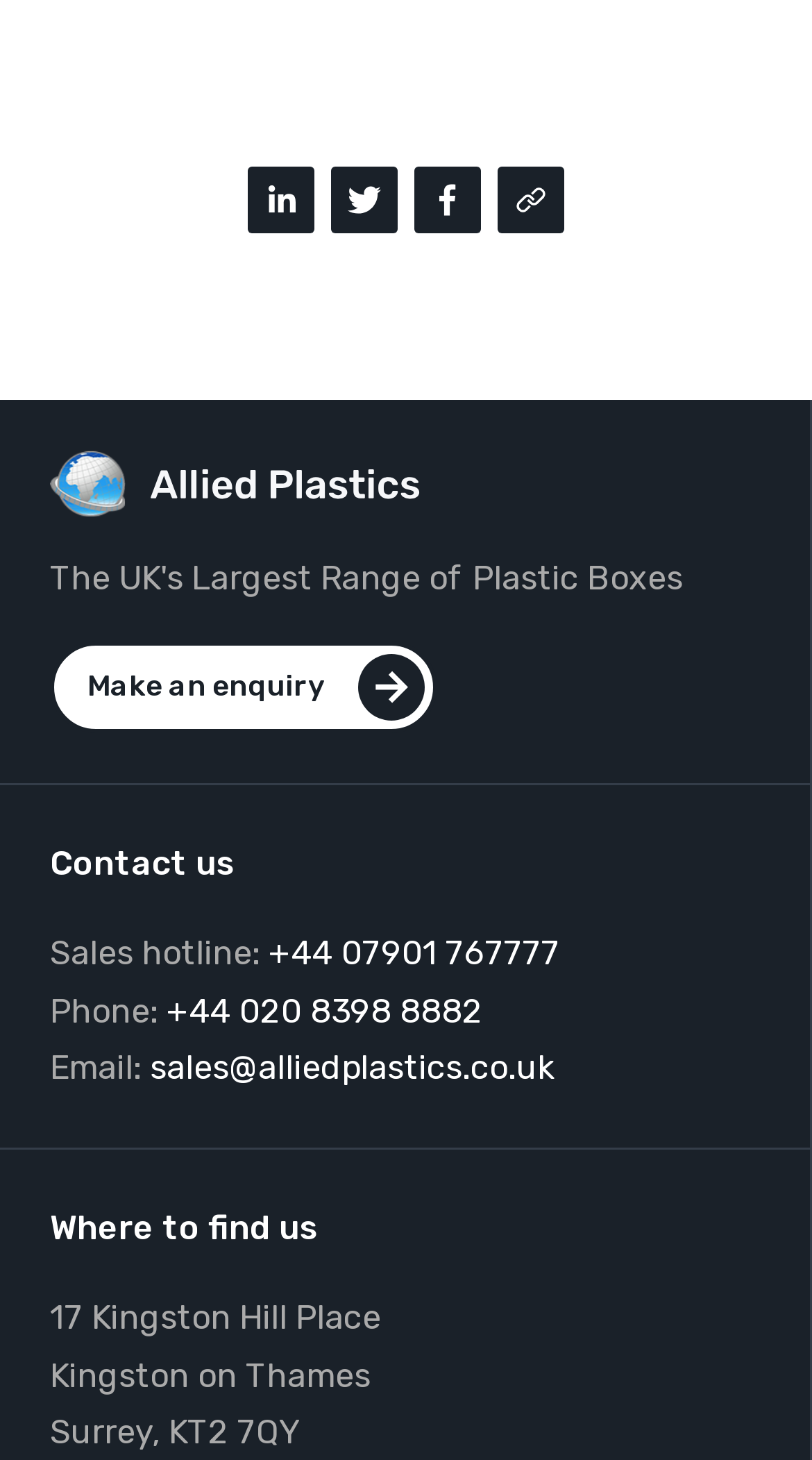How many social media buttons are at the top of the page?
Please answer the question with a detailed and comprehensive explanation.

There are three social media buttons at the top of the page, which are LinkedIn, Twitter, and Facebook, each represented by an image and a button element.